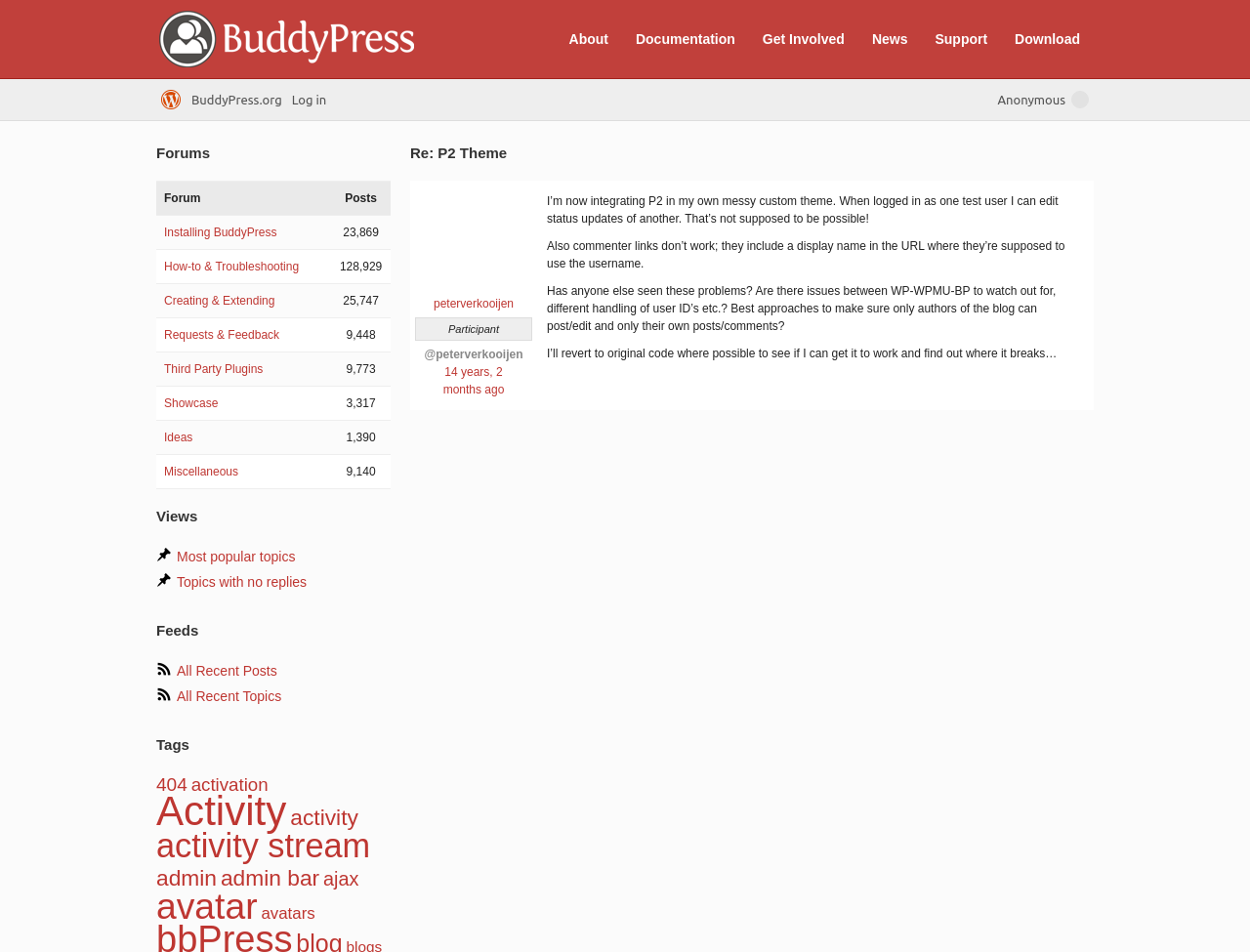Determine the bounding box coordinates of the target area to click to execute the following instruction: "Check the 'Most popular topics'."

[0.141, 0.576, 0.236, 0.593]